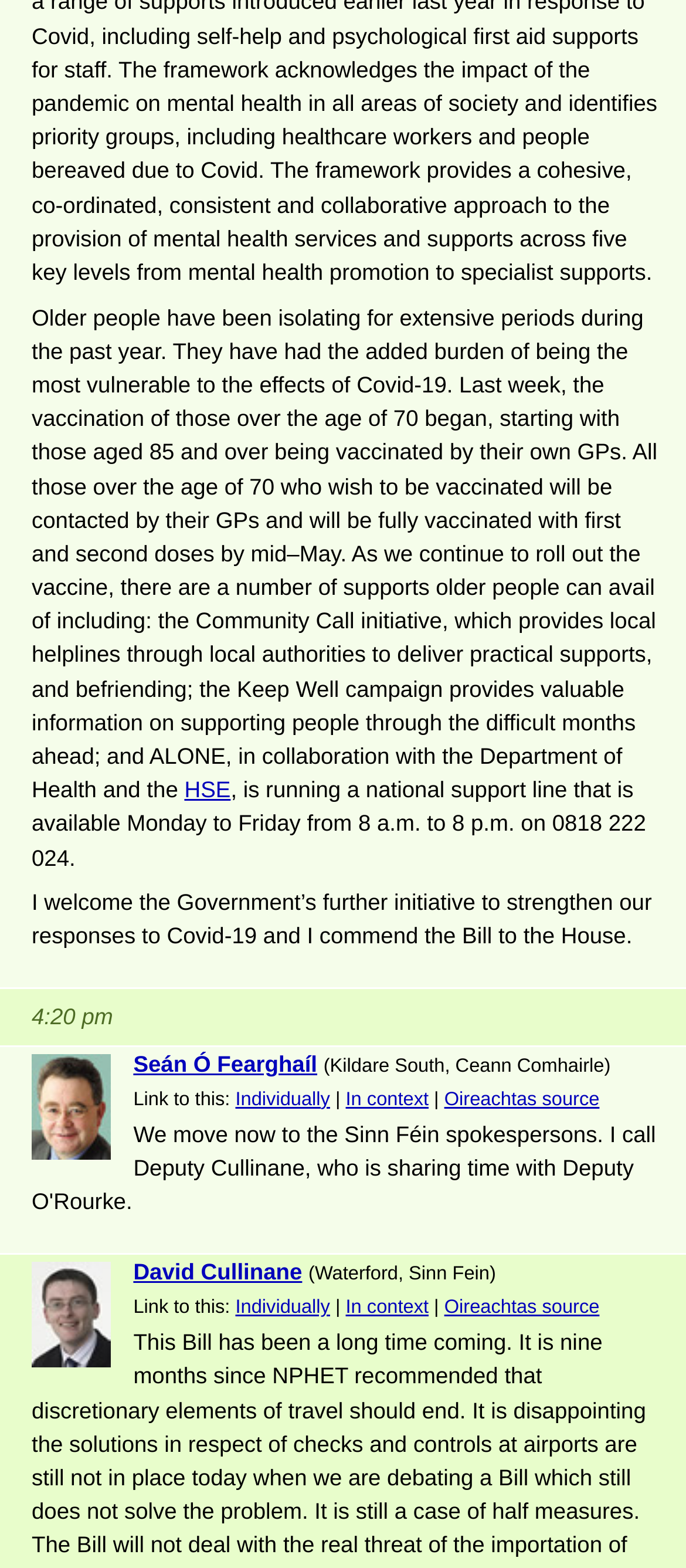Please provide the bounding box coordinates for the element that needs to be clicked to perform the instruction: "View the photo of David Cullinane". The coordinates must consist of four float numbers between 0 and 1, formatted as [left, top, right, bottom].

[0.194, 0.802, 0.441, 0.819]